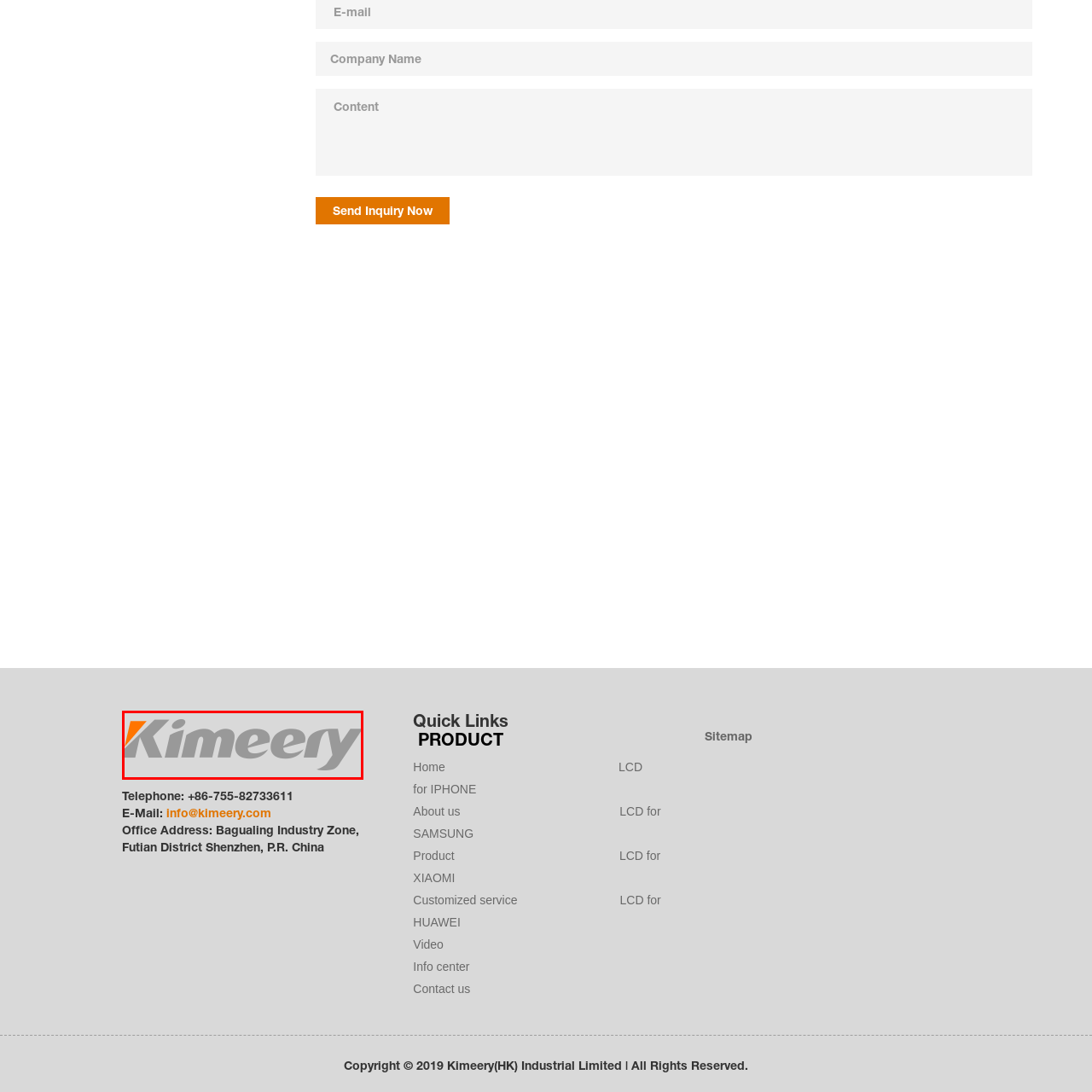Look at the image enclosed by the red boundary and give a detailed answer to the following question, grounding your response in the image's content: 
What industry does Kimeery specialize in?

According to the caption, Kimeery is a company that specializes in providing high-quality products and services, particularly in the electronic display industry, which implies that Kimeery's area of expertise is the electronic display industry.